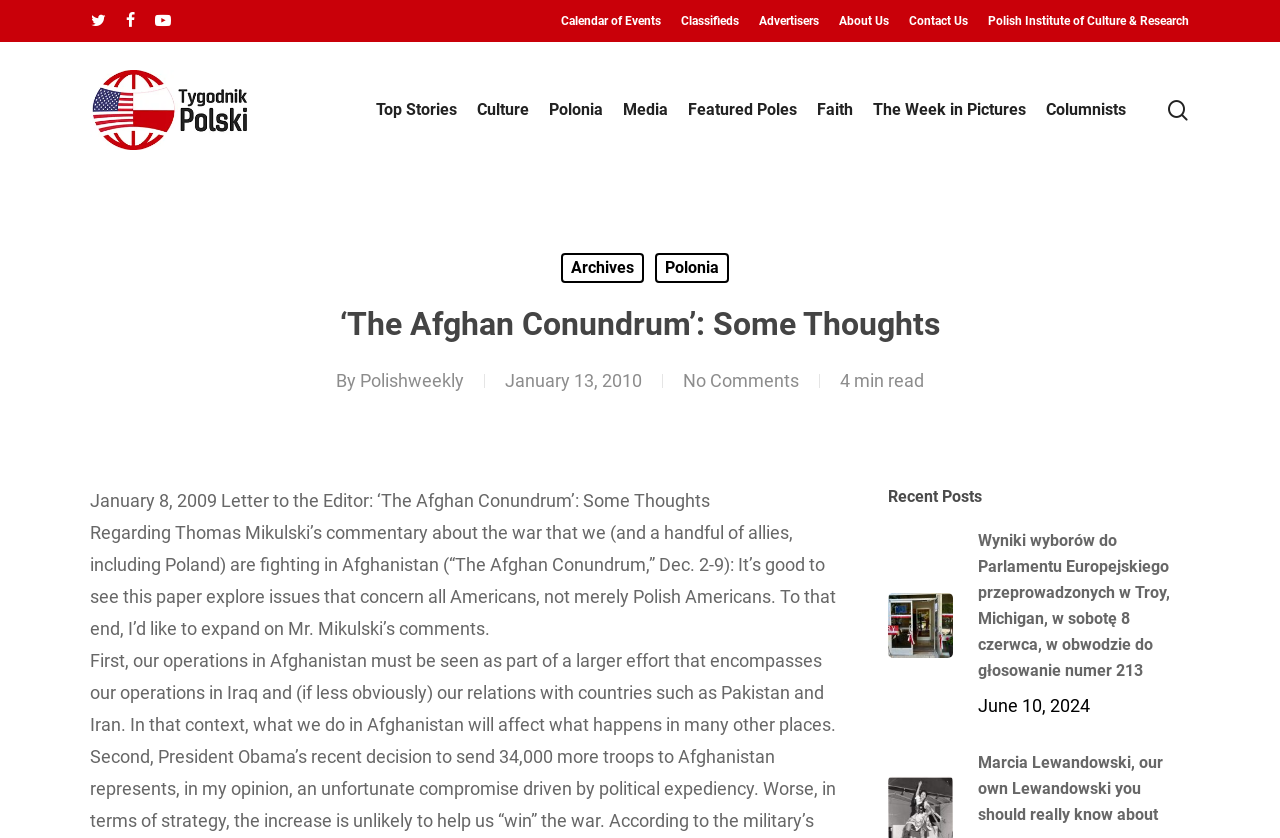Create a detailed summary of the webpage's content and design.

This webpage appears to be an online news article or blog post from "The Polish Weekly | Tygodnik Polski". At the top, there are social media links to Twitter, Facebook, and YouTube, followed by a row of links to various sections of the website, including a calendar of events, classifieds, and about us. 

Below this, there is a search bar with a textbox and a "Hit enter to search or ESC to close" instruction. On the right side of the search bar, there is a "Close Search" link. 

The main content of the webpage is an article titled "‘The Afghan Conundrum’: Some Thoughts", which is a letter to the editor regarding a previous commentary about the war in Afghanistan. The article is written by someone from "Polishweekly" and was published on January 13, 2010. It takes approximately 4 minutes to read. 

The article is divided into several paragraphs, with the first paragraph discussing the importance of exploring issues that concern all Americans, not just Polish Americans. The subsequent paragraphs expand on the commentary, discussing the operations in Afghanistan in the context of a larger effort that includes Iraq, Pakistan, and Iran.

On the right side of the article, there are links to other sections of the website, including top stories, culture, Polonia, media, featured Poles, faith, and columnists. Below the article, there is a heading "Recent Posts" followed by a link to a recent post about the European Parliament election results in Troy, Michigan.